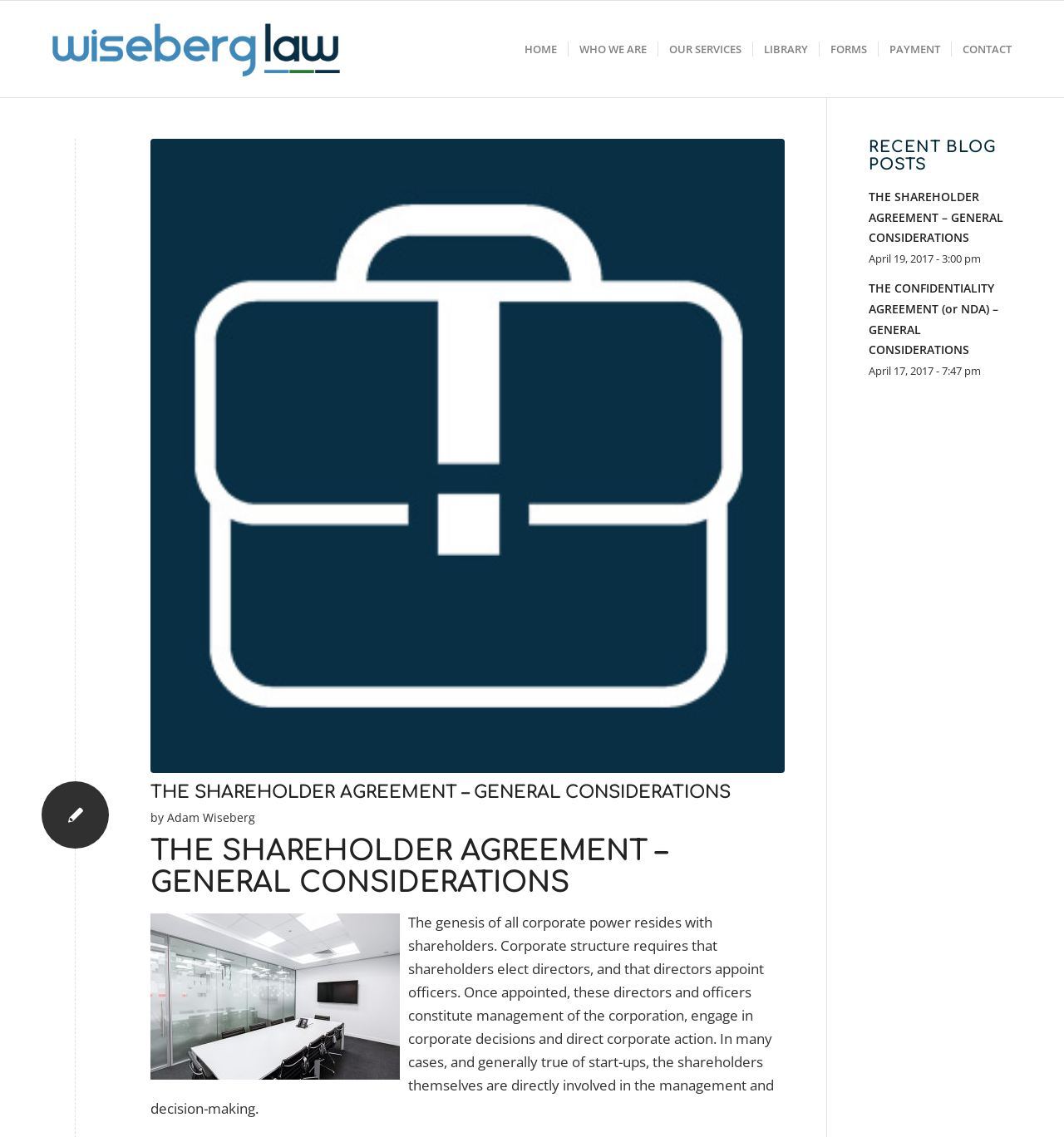Locate the bounding box coordinates of the element's region that should be clicked to carry out the following instruction: "read the blog post about shareholder agreement". The coordinates need to be four float numbers between 0 and 1, i.e., [left, top, right, bottom].

[0.141, 0.687, 0.738, 0.707]